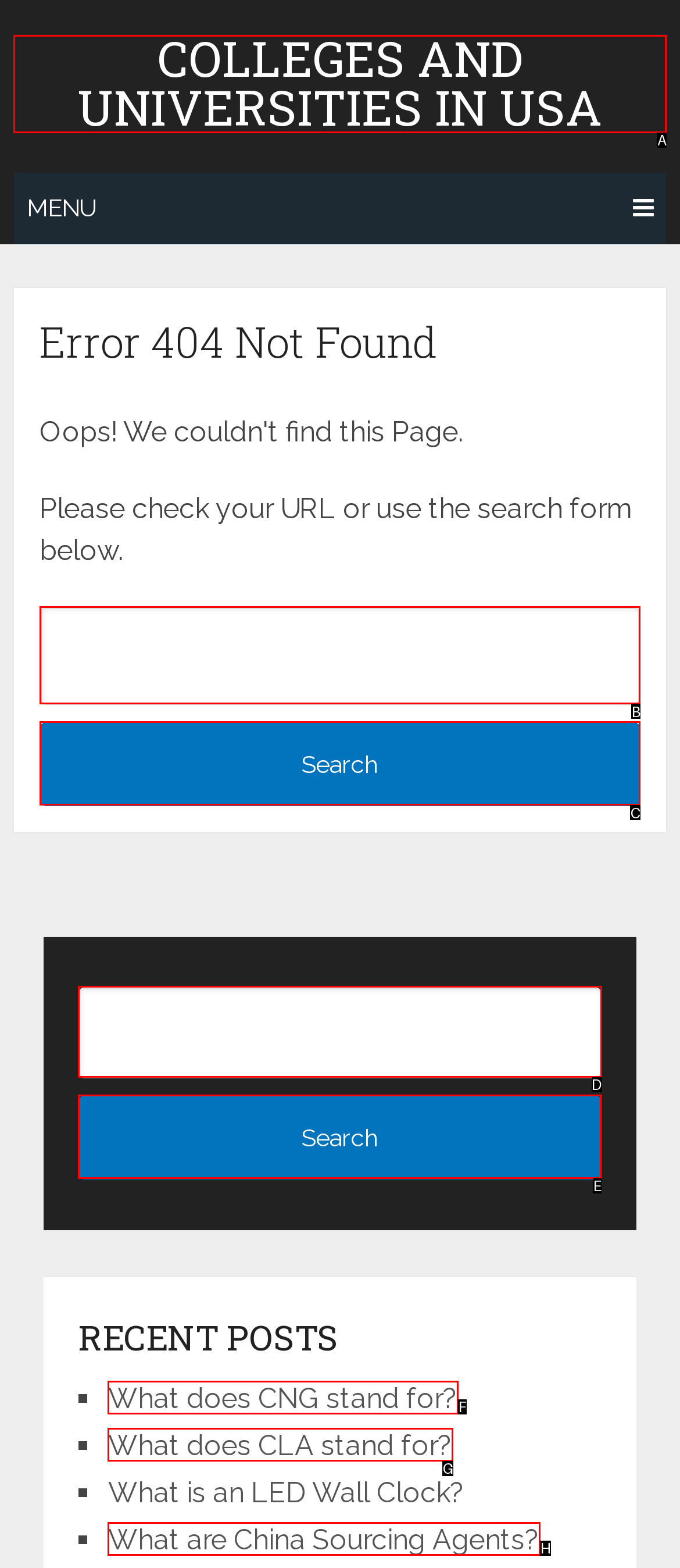Tell me the letter of the correct UI element to click for this instruction: check The Scotsman. Answer with the letter only.

None